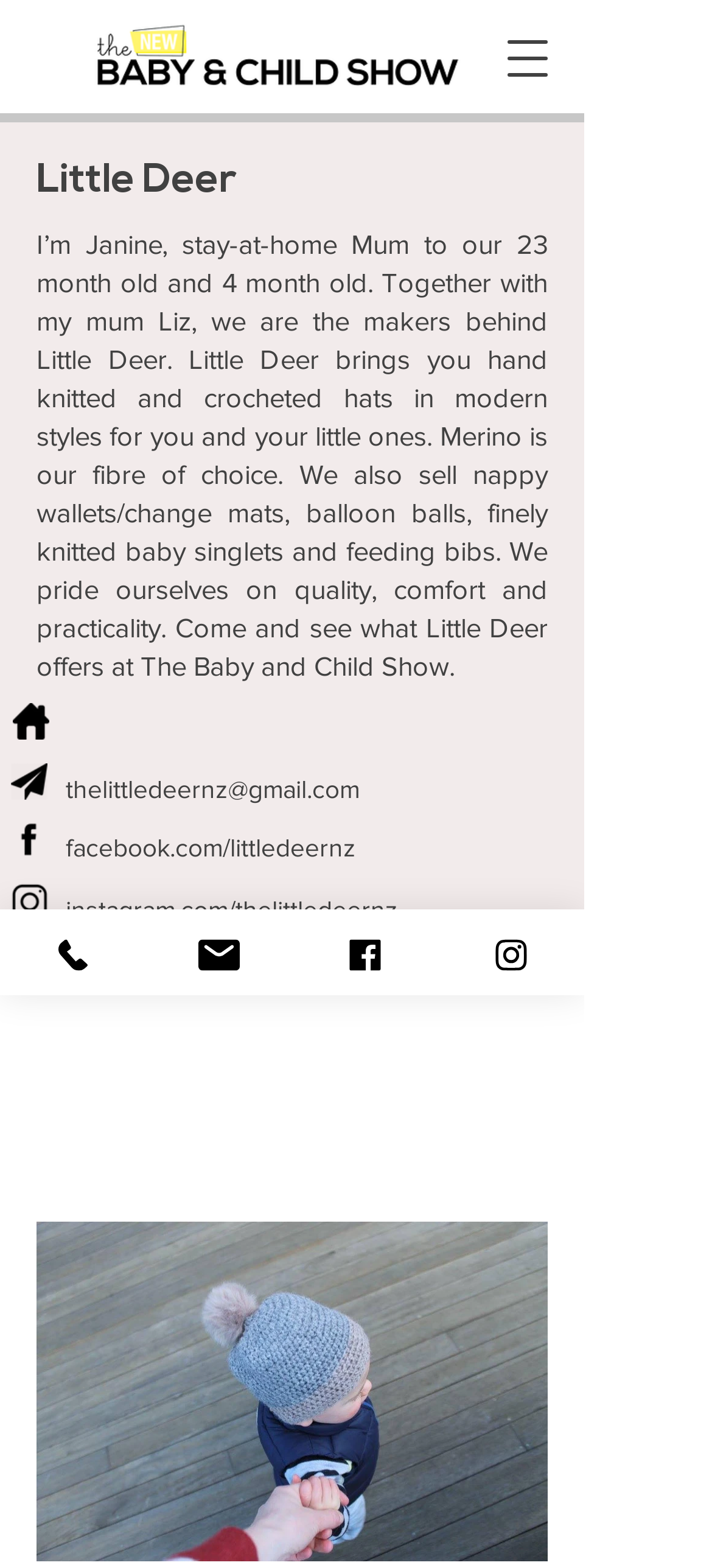Please specify the bounding box coordinates of the element that should be clicked to execute the given instruction: 'Contact via email'. Ensure the coordinates are four float numbers between 0 and 1, expressed as [left, top, right, bottom].

[0.092, 0.494, 0.505, 0.512]